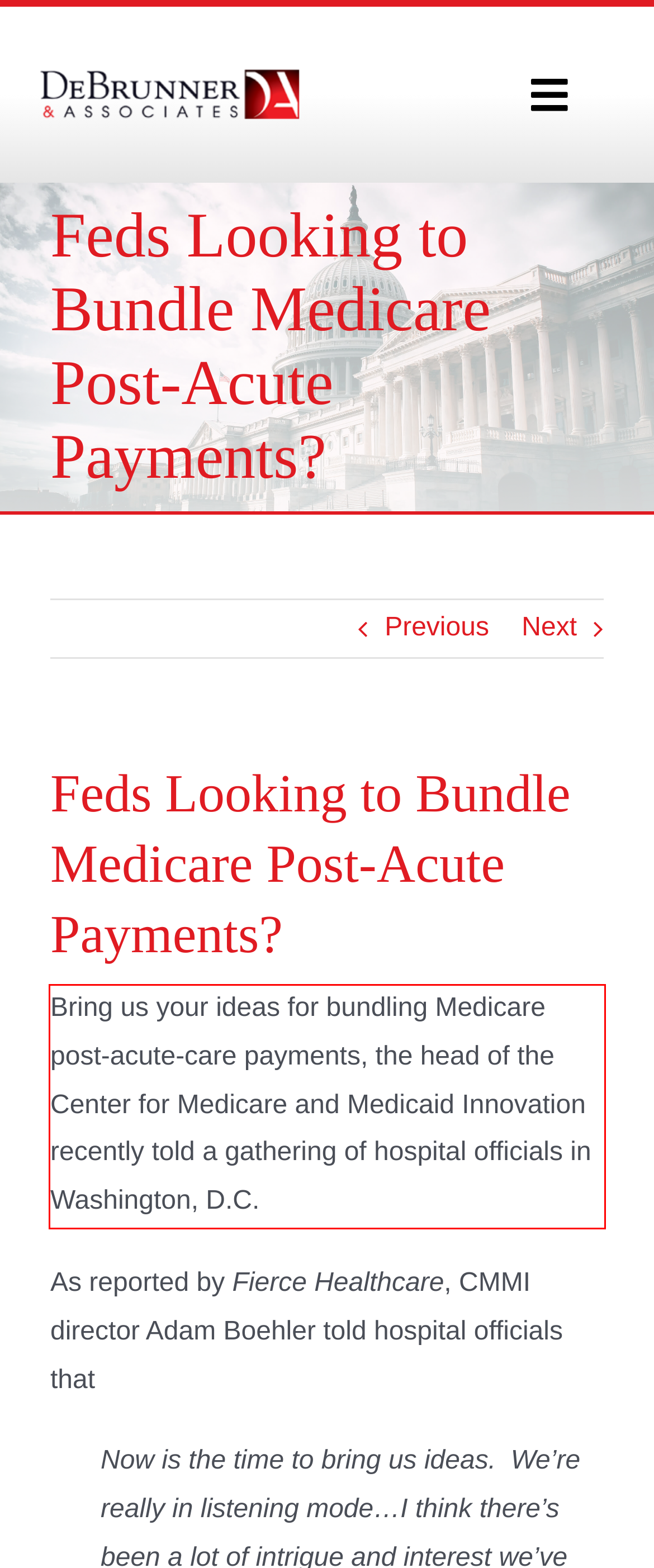Please extract the text content within the red bounding box on the webpage screenshot using OCR.

Bring us your ideas for bundling Medicare post-acute-care payments, the head of the Center for Medicare and Medicaid Innovation recently told a gathering of hospital officials in Washington, D.C.